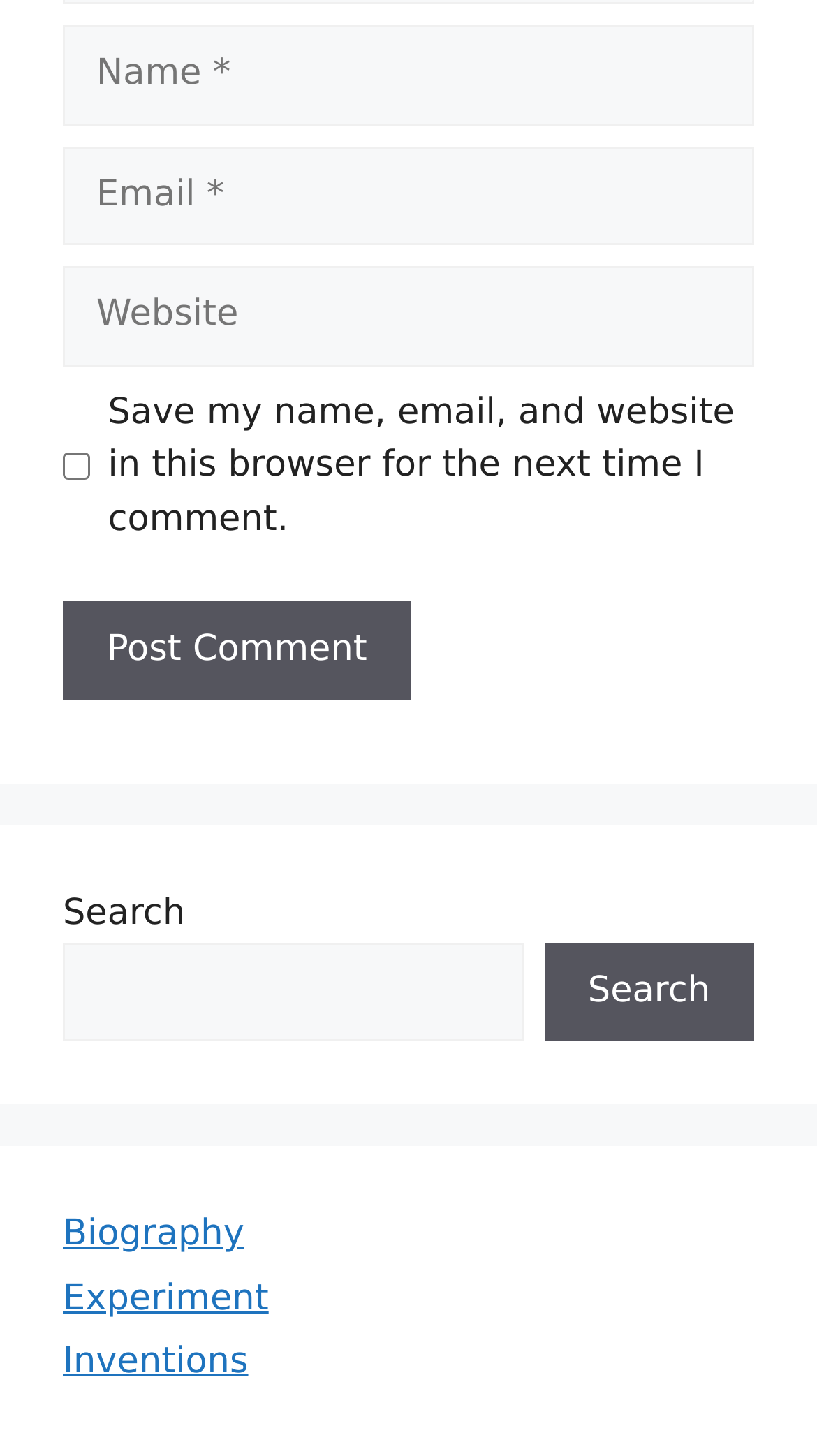What is the purpose of the checkbox?
Examine the screenshot and reply with a single word or phrase.

Save comment info